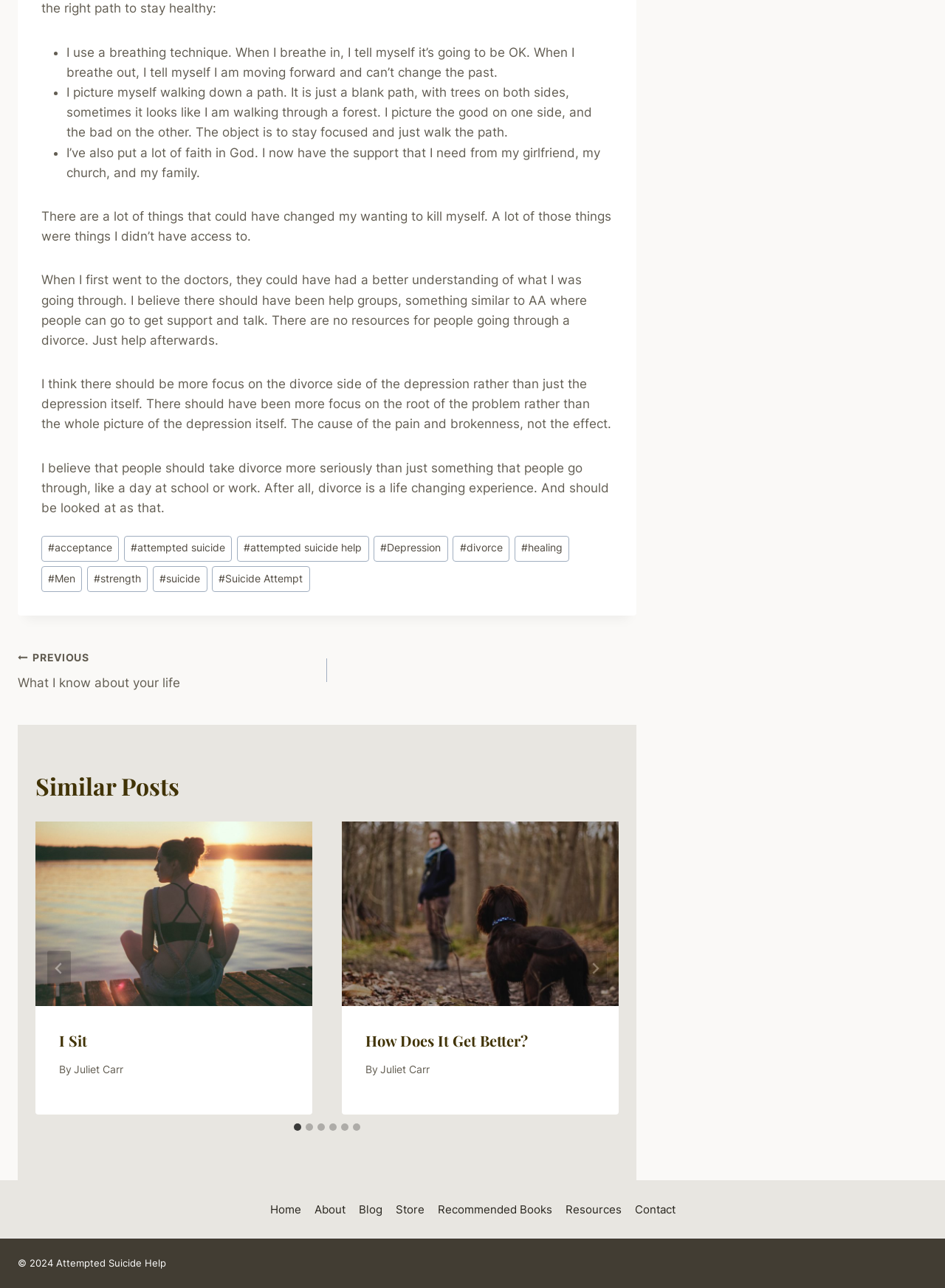For the following element description, predict the bounding box coordinates in the format (top-left x, top-left y, bottom-right x, bottom-right y). All values should be floating point numbers between 0 and 1. Description: Sociopaths & Attempted Suicide

[0.711, 0.8, 0.941, 0.816]